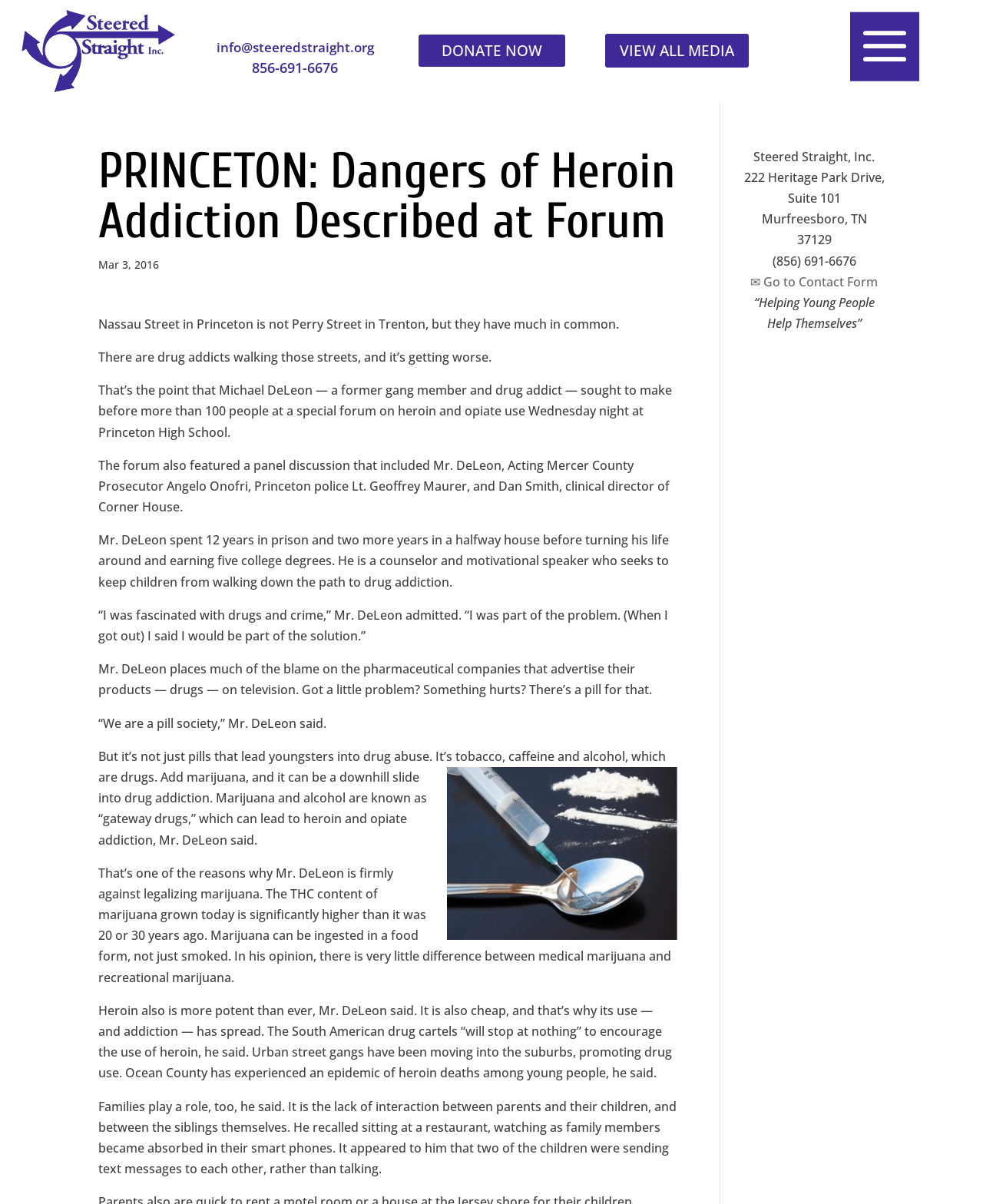What is the name of the organization?
Use the information from the screenshot to give a comprehensive response to the question.

The name of the organization can be found in the top-left corner of the webpage, where it says 'PRINCETON: Dangers of Heroin Addiction Described at Forum | Steered Straight'. It is also mentioned in the footer section of the webpage, where the address and contact information of the organization are provided.